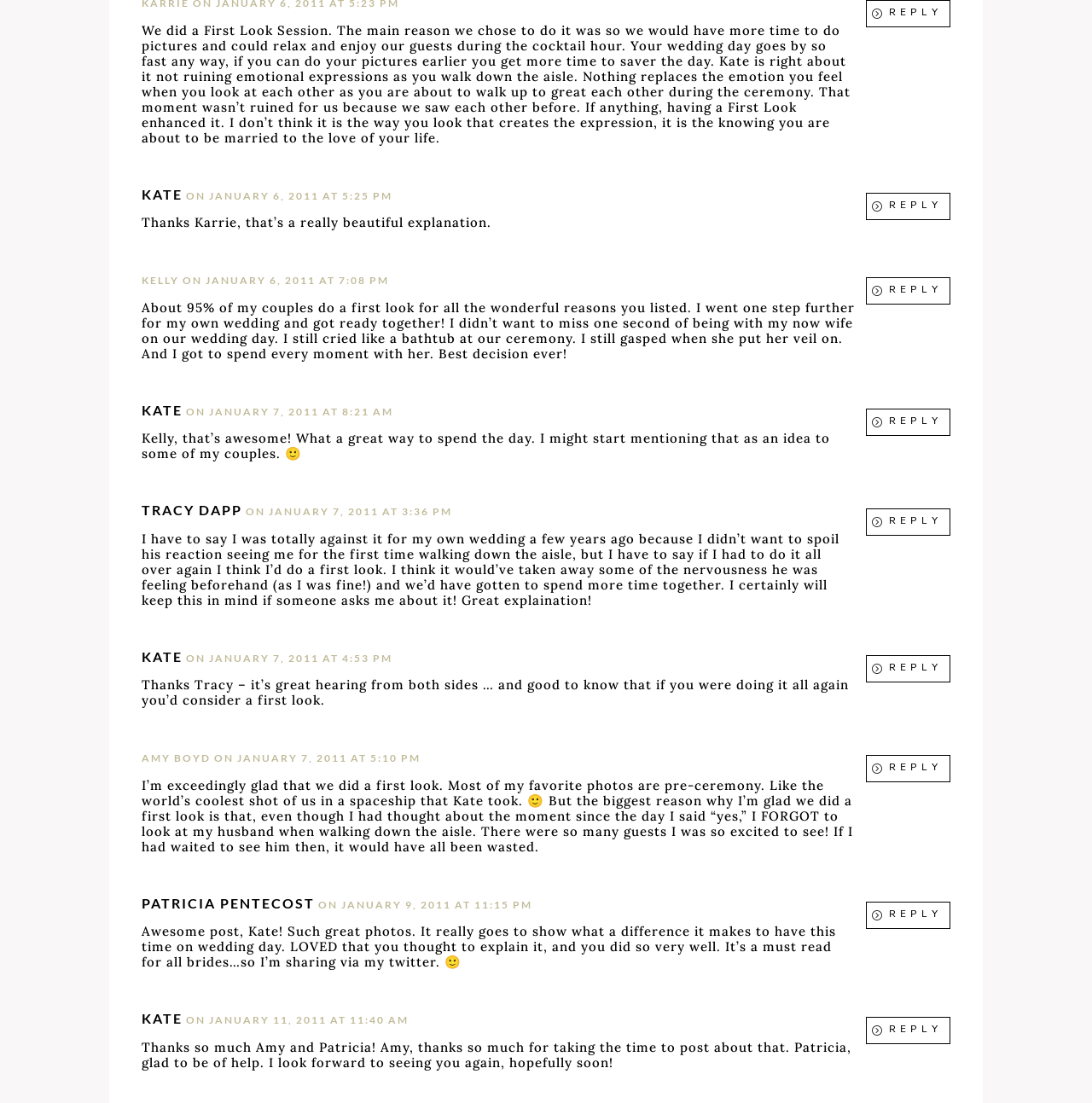Refer to the image and provide an in-depth answer to the question: 
What is the purpose of the 'Reply' links?

The 'Reply' links are provided below each comment, allowing users to respond to specific comments. This is evident from the text 'Reply to [username]' which suggests that clicking on the link will enable the user to respond to the comment made by the specified user.